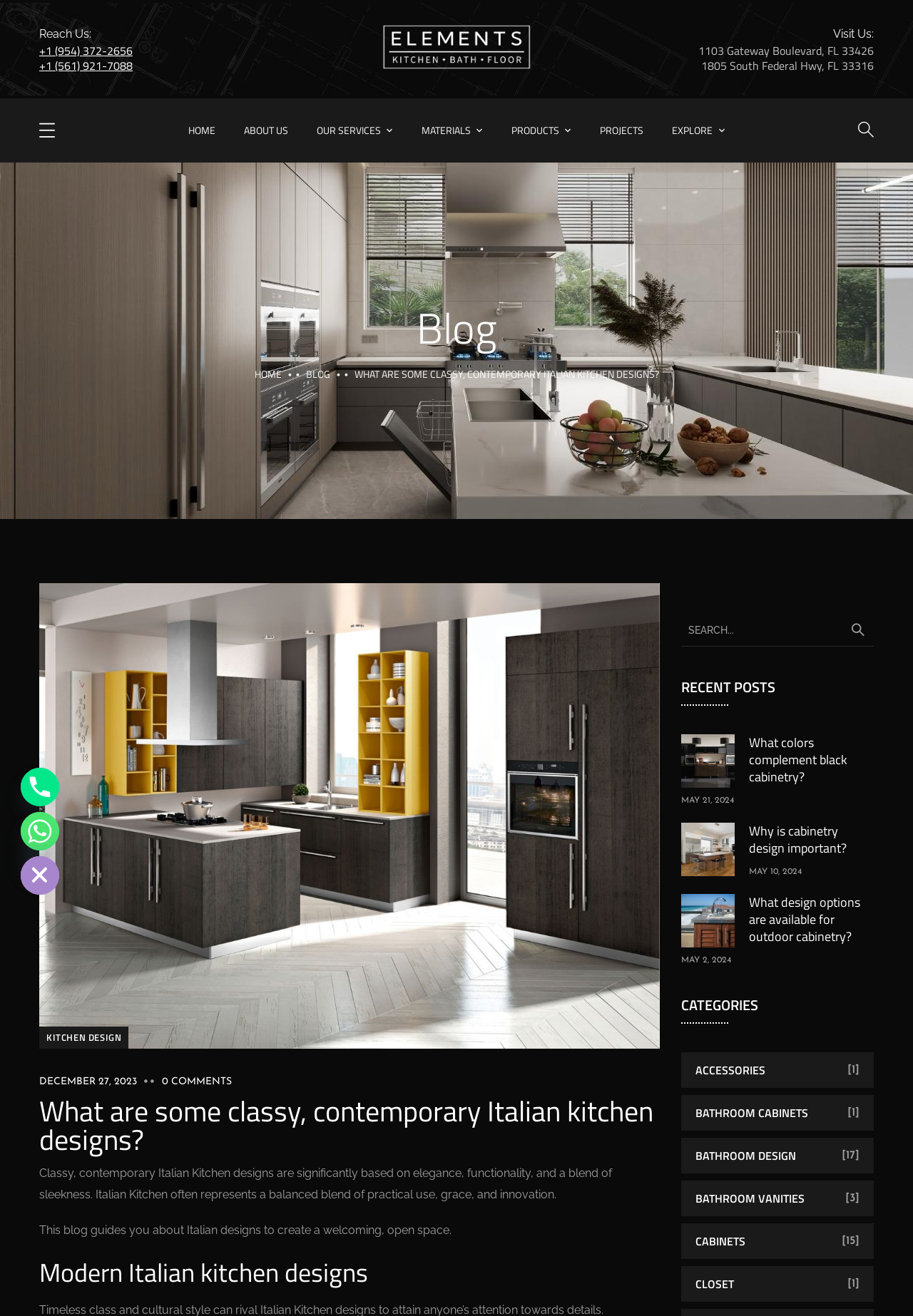Show the bounding box coordinates for the HTML element described as: "December 27, 2023".

[0.043, 0.818, 0.15, 0.826]